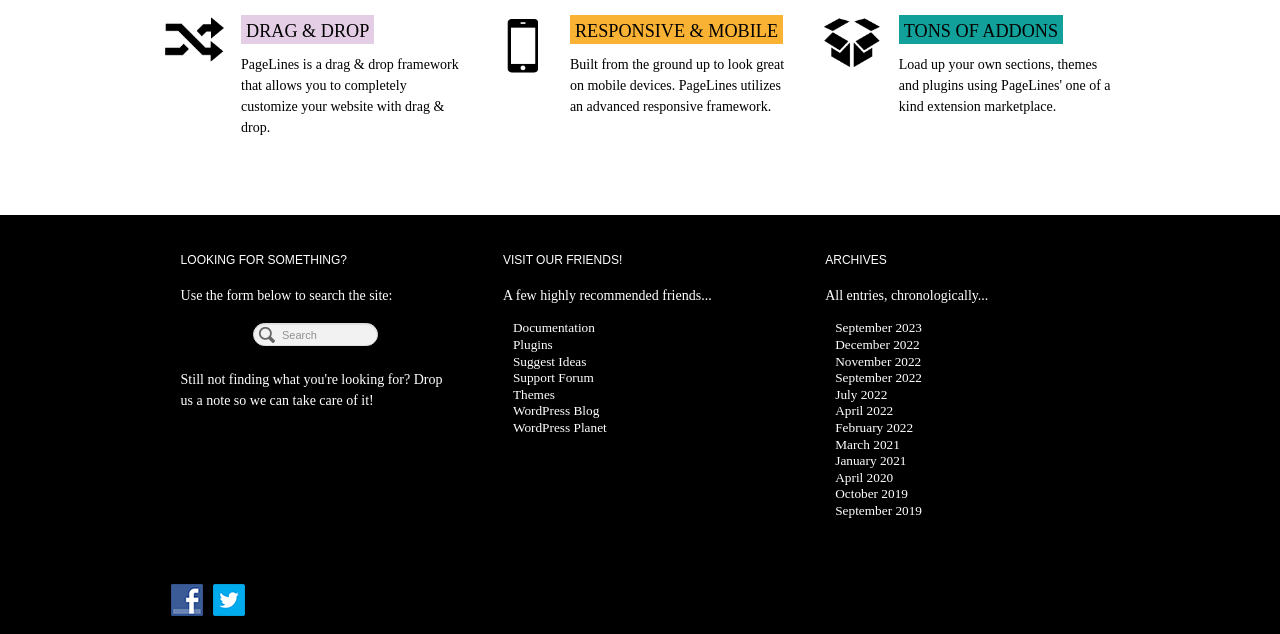Determine the bounding box coordinates of the region to click in order to accomplish the following instruction: "Visit the documentation". Provide the coordinates as four float numbers between 0 and 1, specifically [left, top, right, bottom].

[0.401, 0.505, 0.465, 0.529]